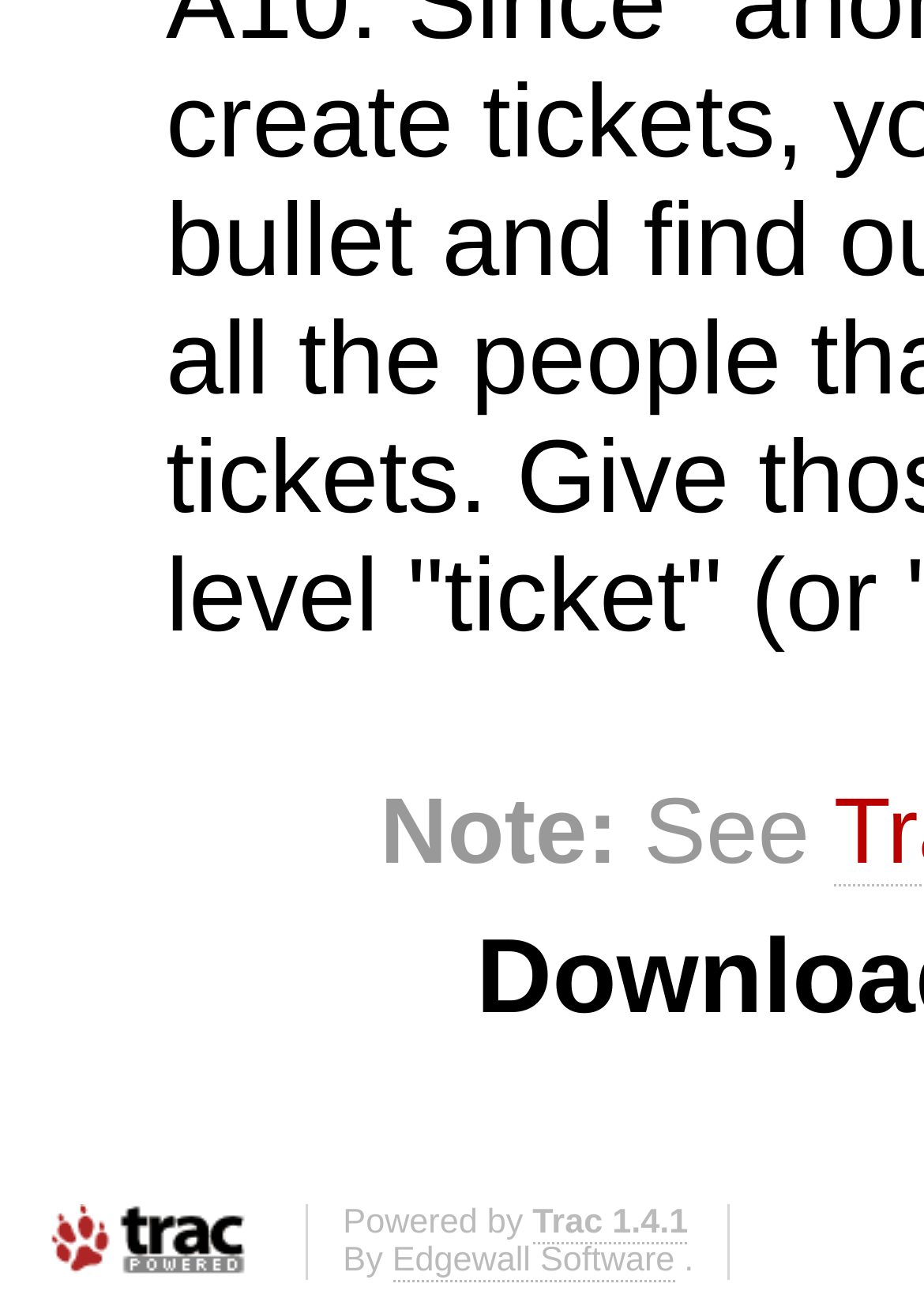What is the version of Trac used by this website? Using the information from the screenshot, answer with a single word or phrase.

1.4.1